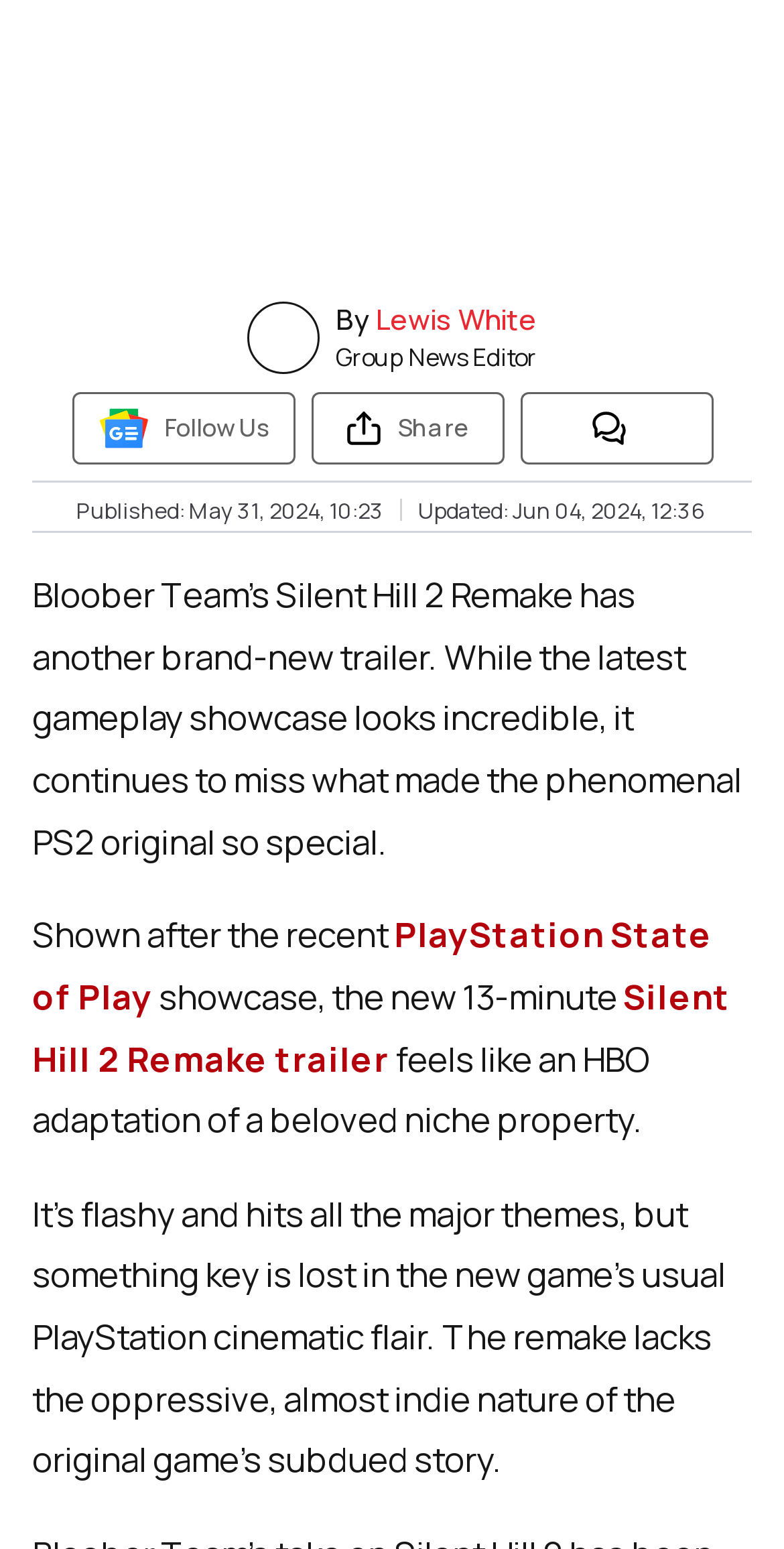Predict the bounding box coordinates of the area that should be clicked to accomplish the following instruction: "View the Silent Hill 2 Remake trailer". The bounding box coordinates should consist of four float numbers between 0 and 1, i.e., [left, top, right, bottom].

[0.041, 0.747, 0.931, 0.817]